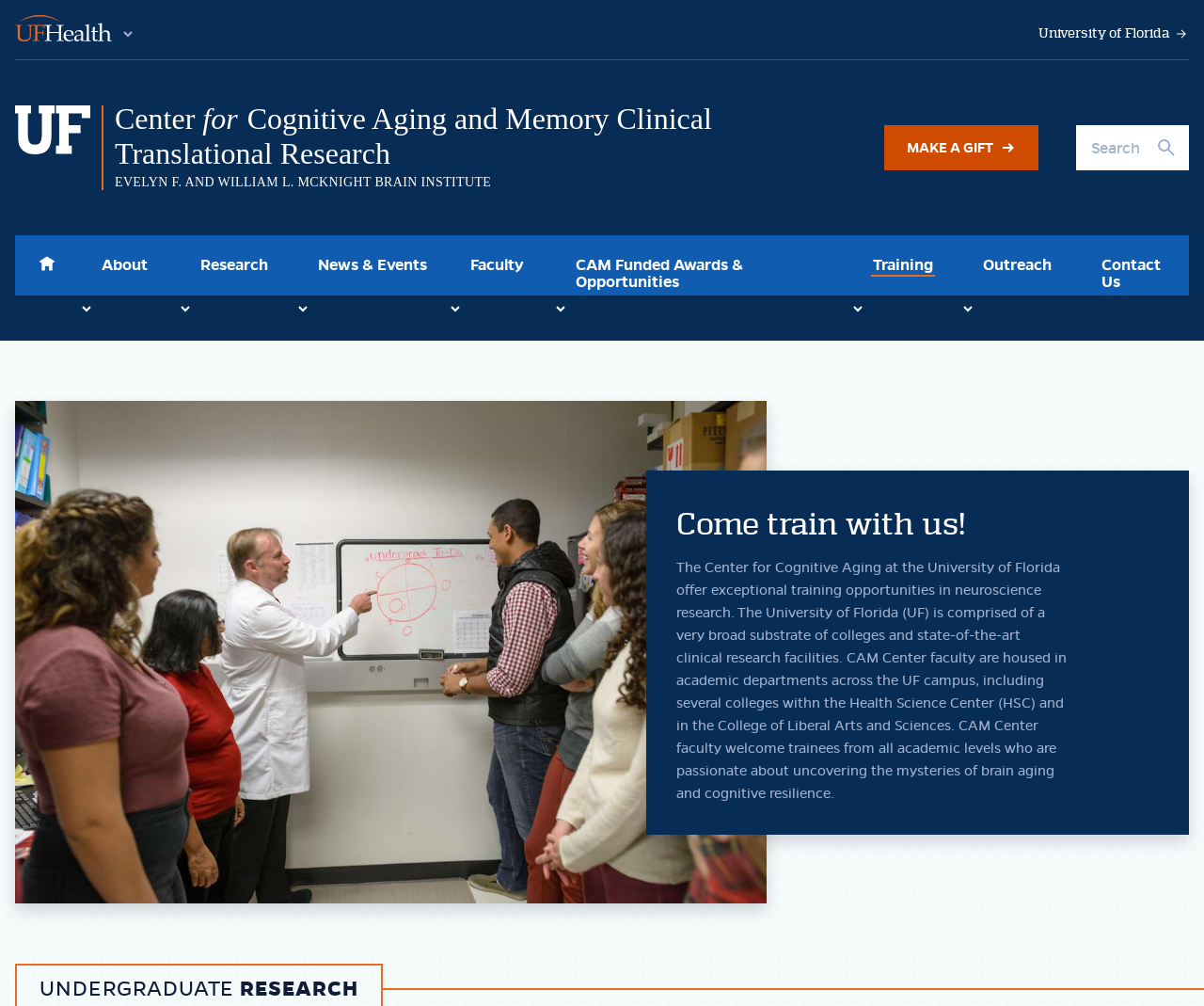Provide the bounding box coordinates, formatted as (top-left x, top-left y, bottom-right x, bottom-right y), with all values being floating point numbers between 0 and 1. Identify the bounding box of the UI element that matches the description: News & Events

[0.245, 0.234, 0.364, 0.294]